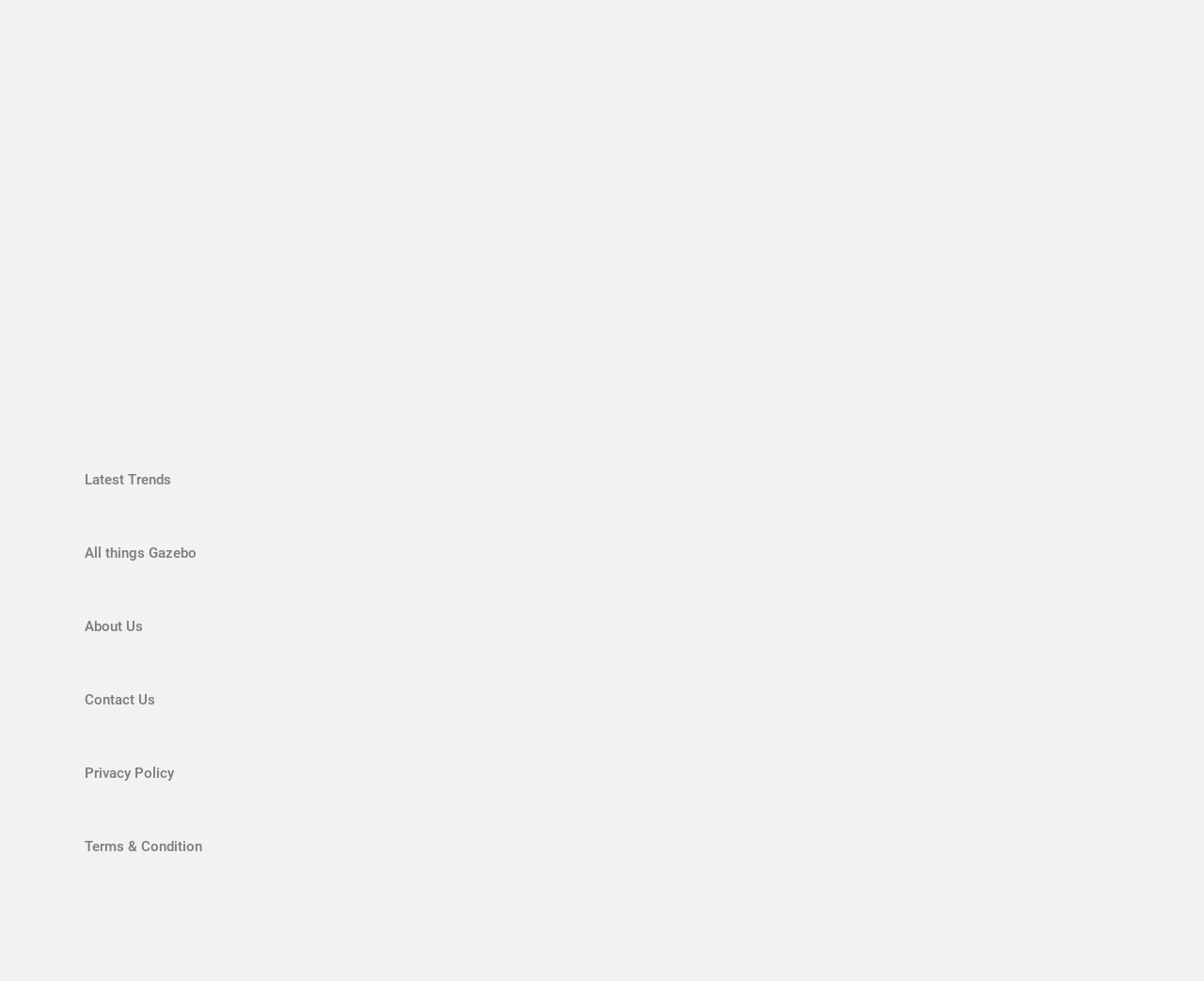Identify the bounding box coordinates for the UI element described as follows: "Privacy Policy". Ensure the coordinates are four float numbers between 0 and 1, formatted as [left, top, right, bottom].

[0.07, 0.767, 0.492, 0.812]